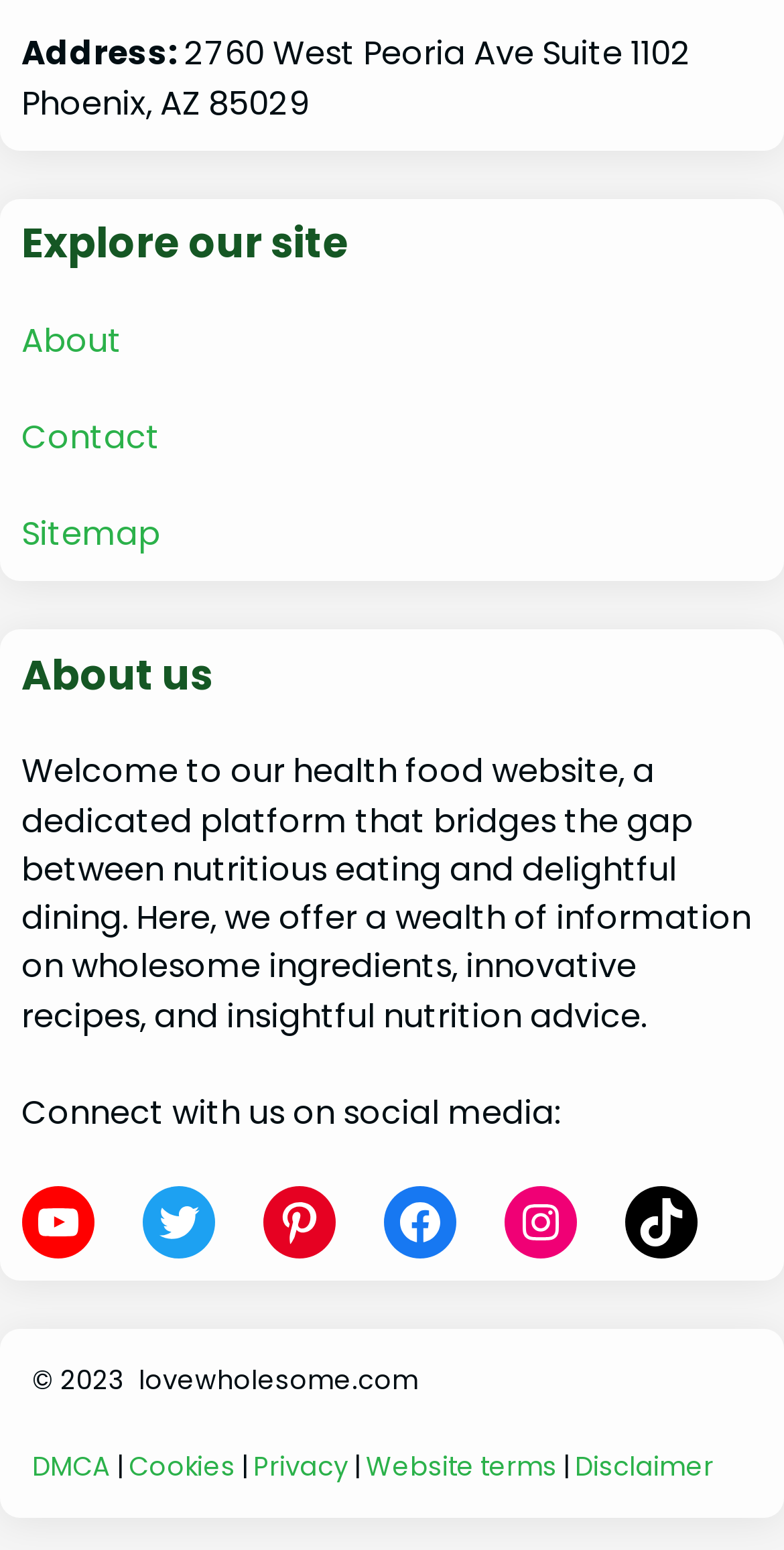Can you show the bounding box coordinates of the region to click on to complete the task described in the instruction: "Click on 'Previous Post'"?

None